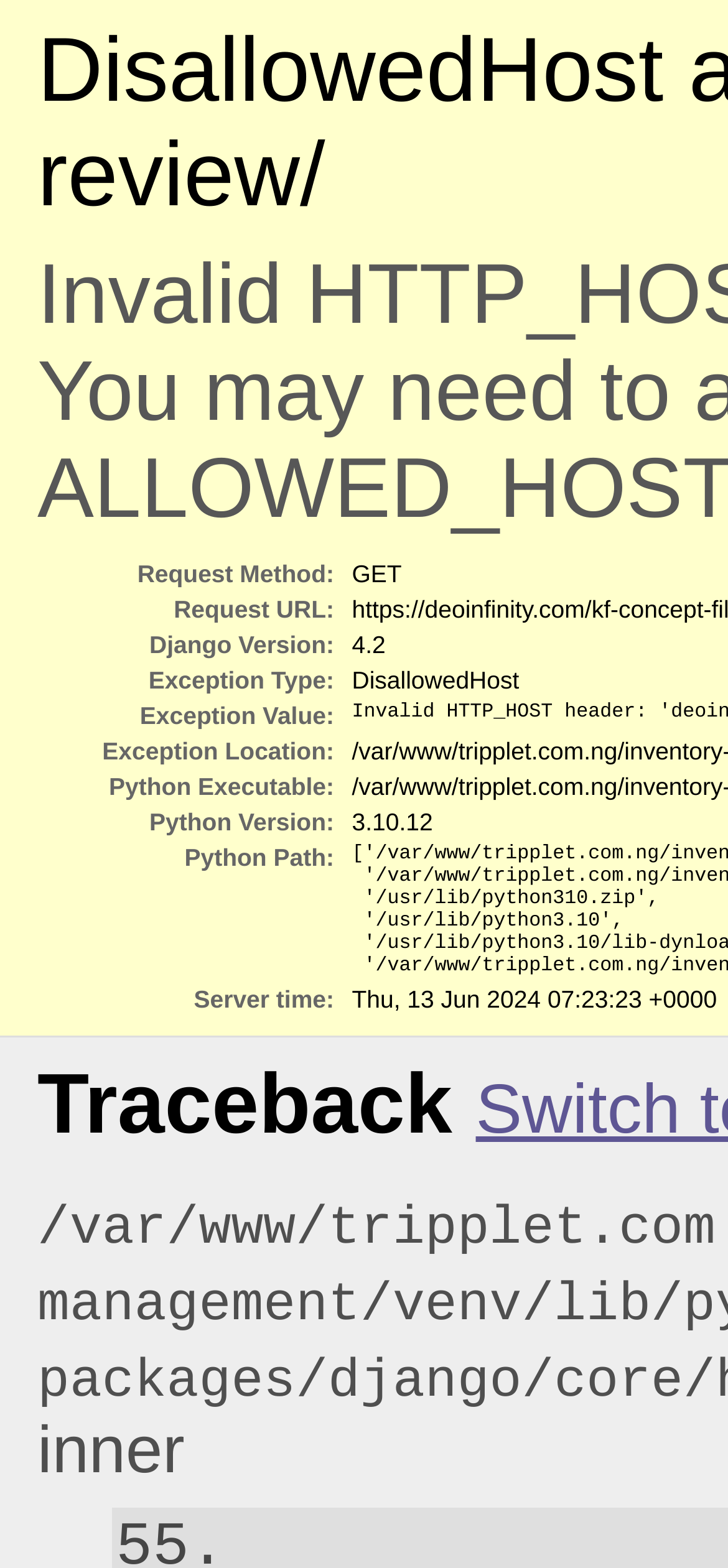How many headers are displayed in the table?
Use the information from the screenshot to give a comprehensive response to the question.

The webpage displays a table with 9 headers, including 'Request Method:', 'Request URL:', 'Django Version:', 'Exception Type:', 'Exception Value:', 'Exception Location:', 'Python Executable:', 'Python Version:', and 'Python Path:'.